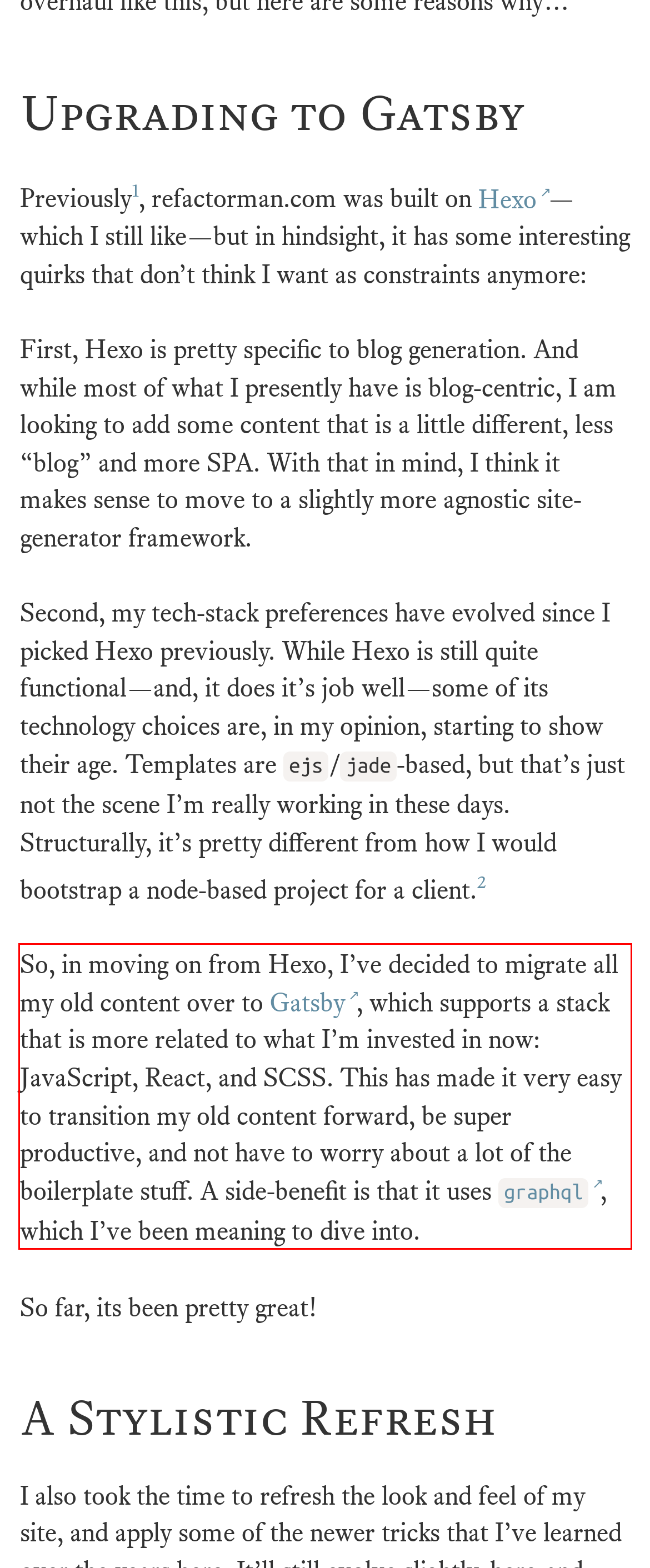There is a screenshot of a webpage with a red bounding box around a UI element. Please use OCR to extract the text within the red bounding box.

So, in moving on from Hexo, I’ve decided to migrate all my old content over to Gatsby, which supports a stack that is more related to what I’m invested in now: JavaScript, React, and SCSS. This has made it very easy to transition my old content forward, be super productive, and not have to worry about a lot of the boilerplate stuff. A side-benefit is that it uses graphql, which I’ve been meaning to dive into.